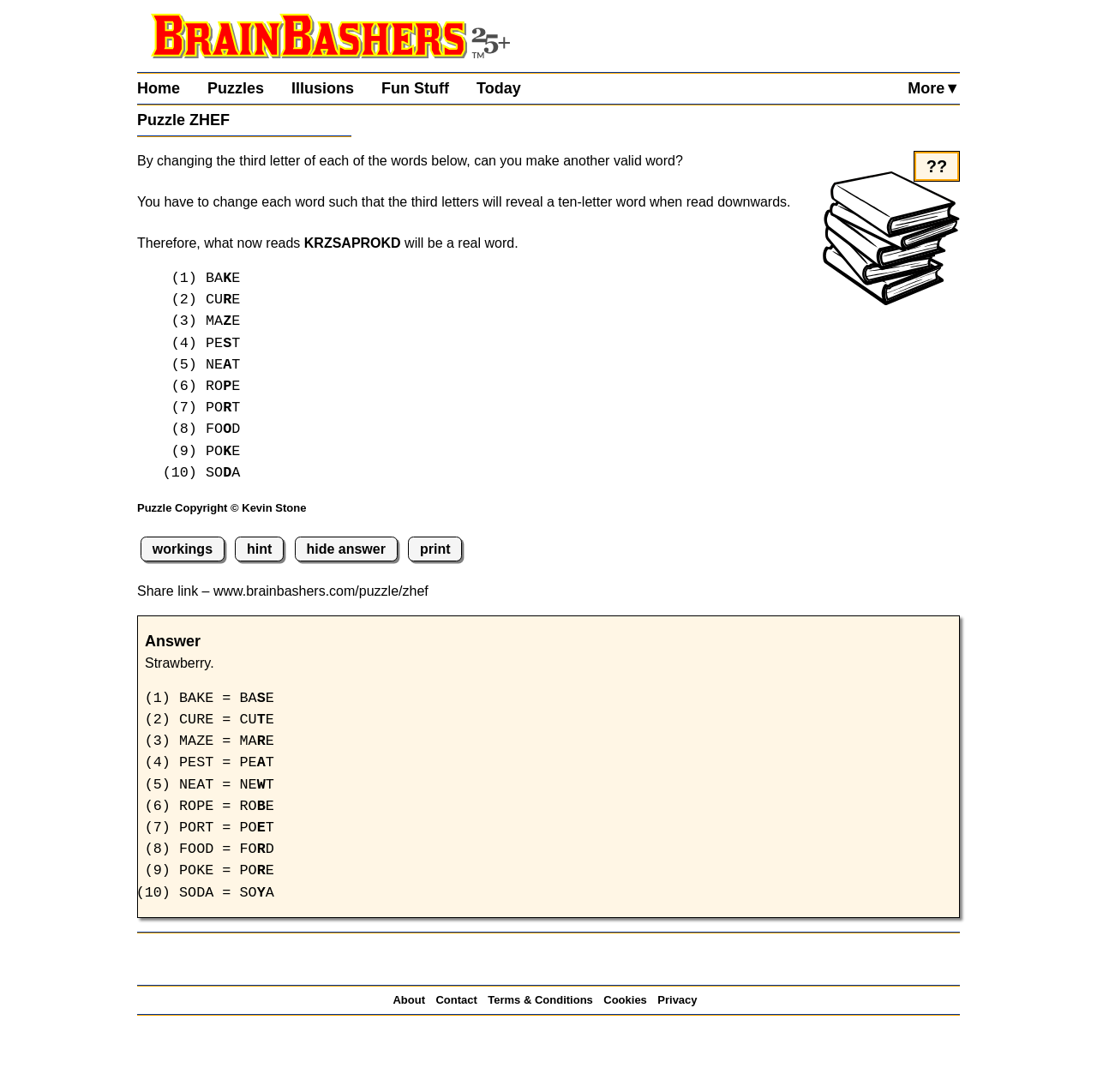Locate the bounding box coordinates of the segment that needs to be clicked to meet this instruction: "Click on the 'hint' link".

[0.214, 0.492, 0.259, 0.514]